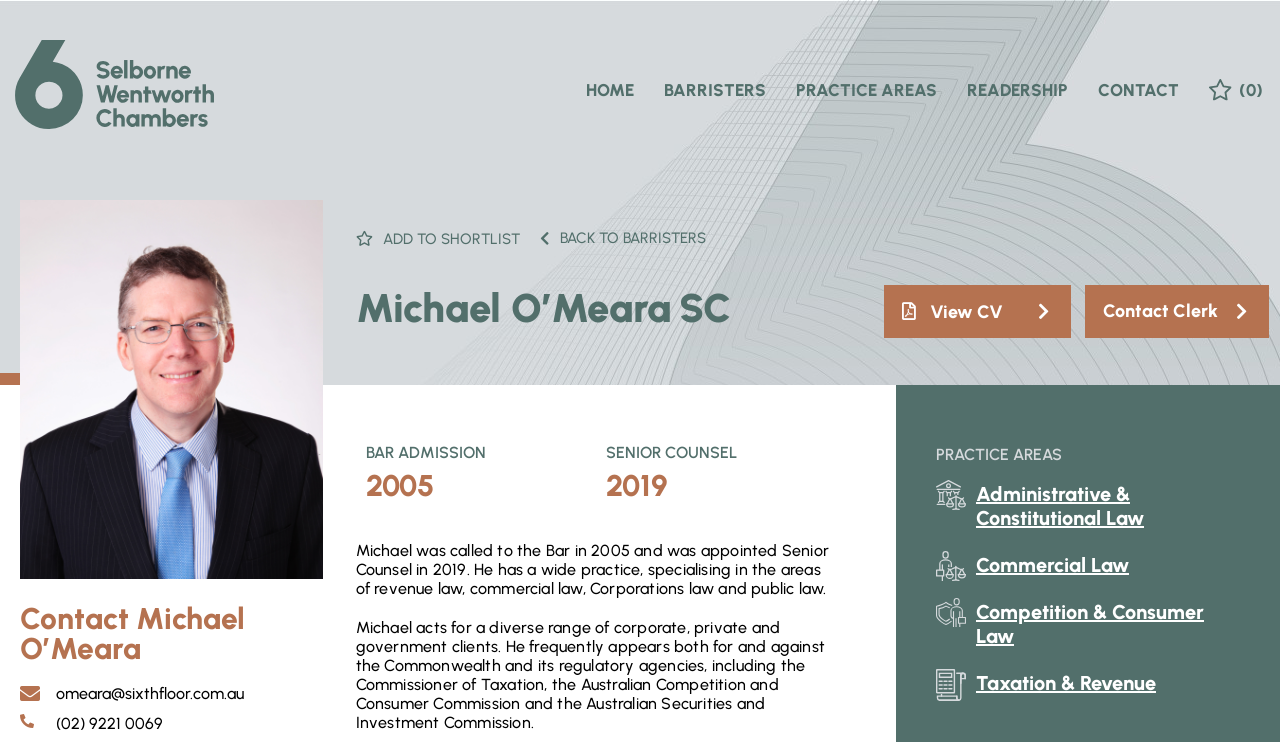What is Michael O'Meara's profession?
Based on the image, respond with a single word or phrase.

Barrister